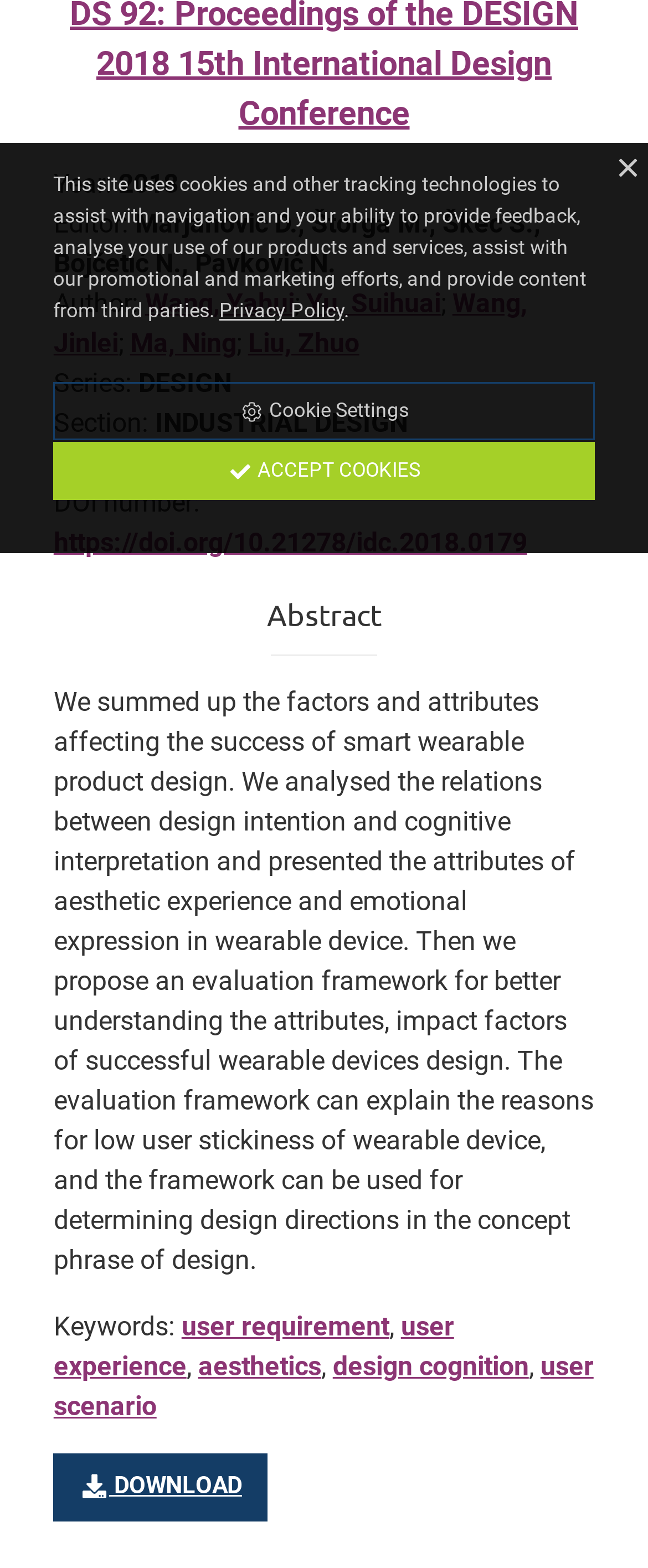Bounding box coordinates are specified in the format (top-left x, top-left y, bottom-right x, bottom-right y). All values are floating point numbers bounded between 0 and 1. Please provide the bounding box coordinate of the region this sentence describes: aesthetics

[0.306, 0.861, 0.496, 0.881]